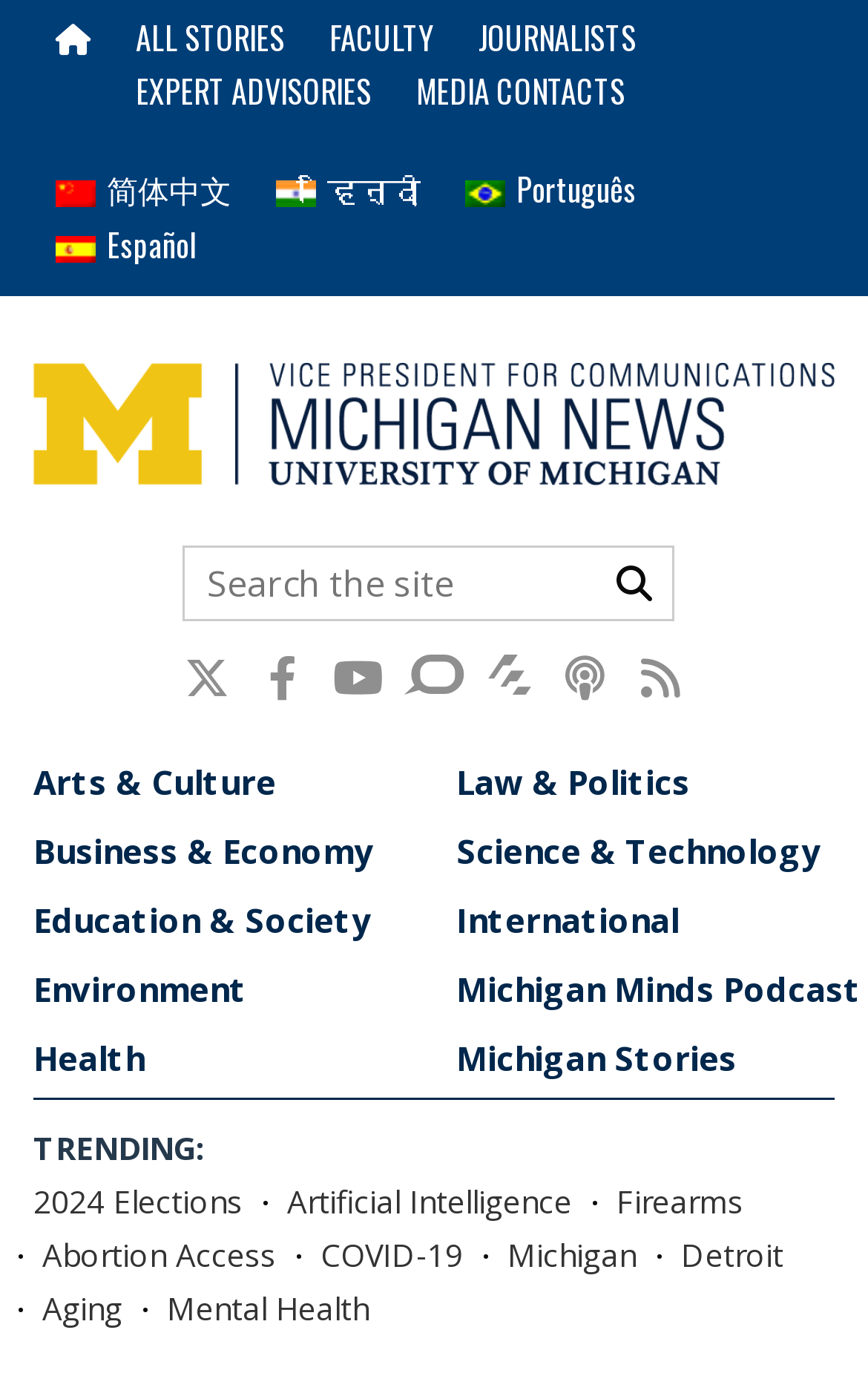Locate the bounding box coordinates of the UI element described by: "hotel residence". The bounding box coordinates should consist of four float numbers between 0 and 1, i.e., [left, top, right, bottom].

None